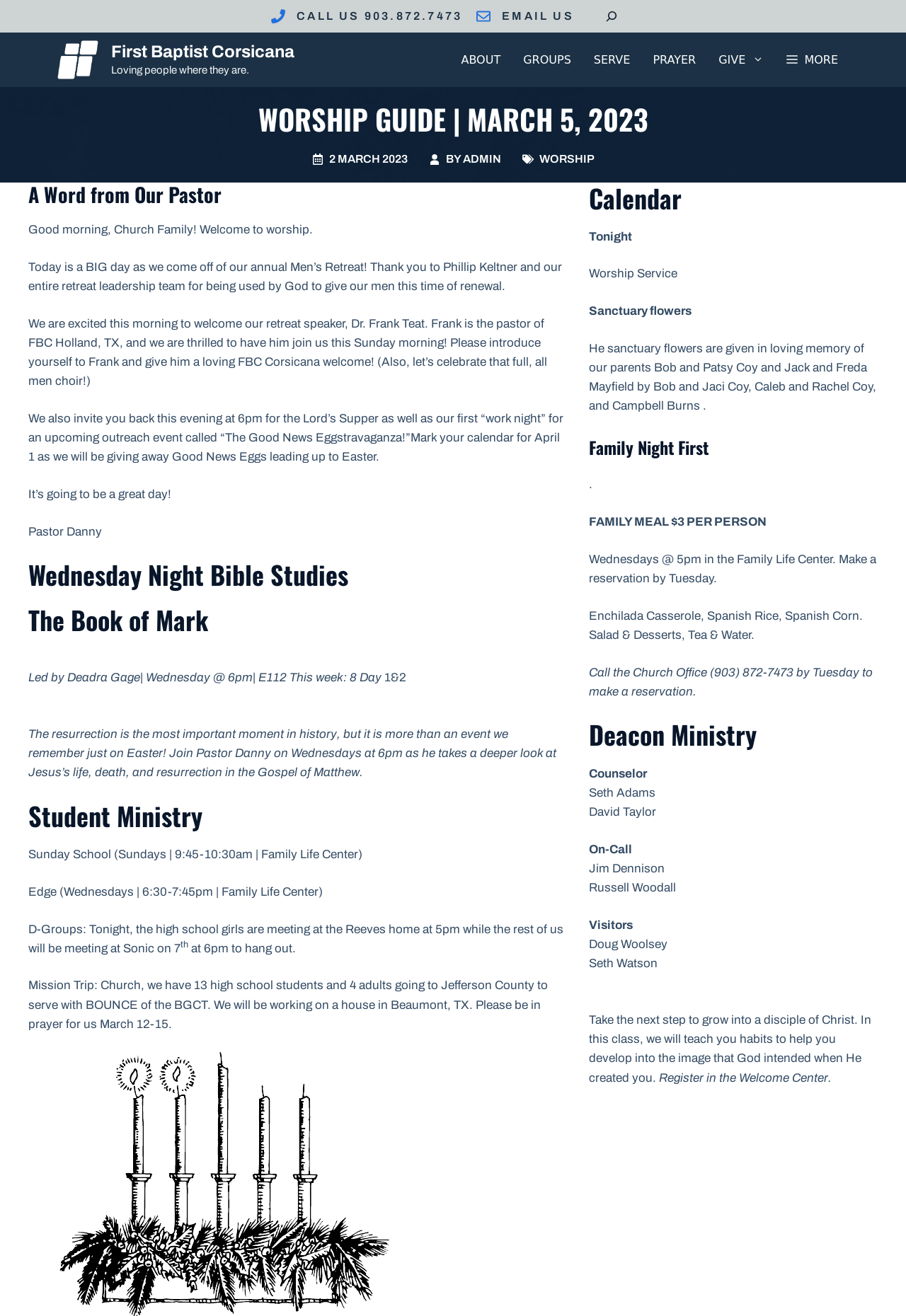Indicate the bounding box coordinates of the element that needs to be clicked to satisfy the following instruction: "Call the church". The coordinates should be four float numbers between 0 and 1, i.e., [left, top, right, bottom].

[0.327, 0.008, 0.51, 0.017]